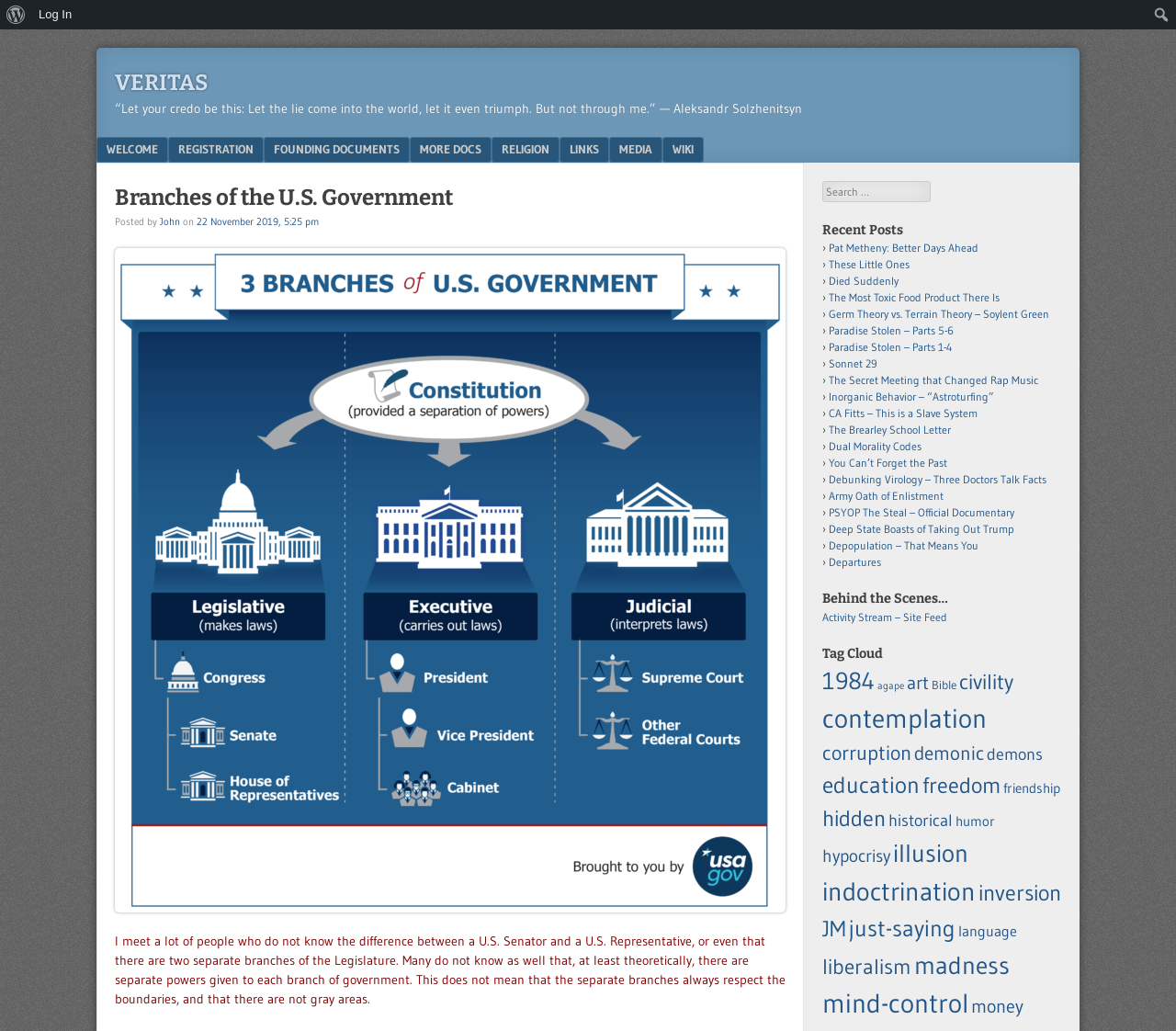Specify the bounding box coordinates of the element's region that should be clicked to achieve the following instruction: "Explore the 'Recent Posts' section". The bounding box coordinates consist of four float numbers between 0 and 1, in the format [left, top, right, bottom].

[0.699, 0.213, 0.902, 0.233]